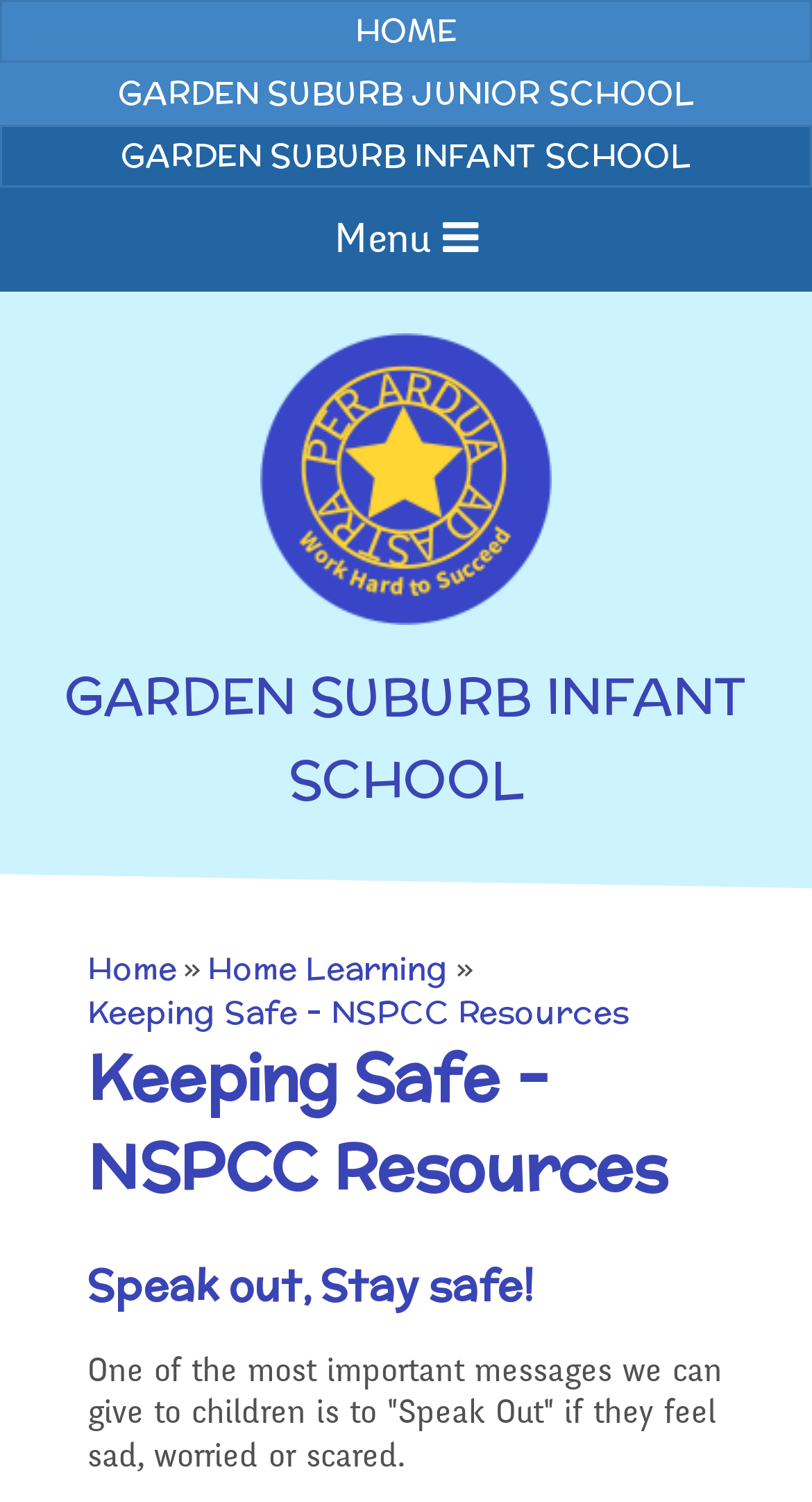Find the primary header on the webpage and provide its text.

GARDEN SUBURB INFANT SCHOOL